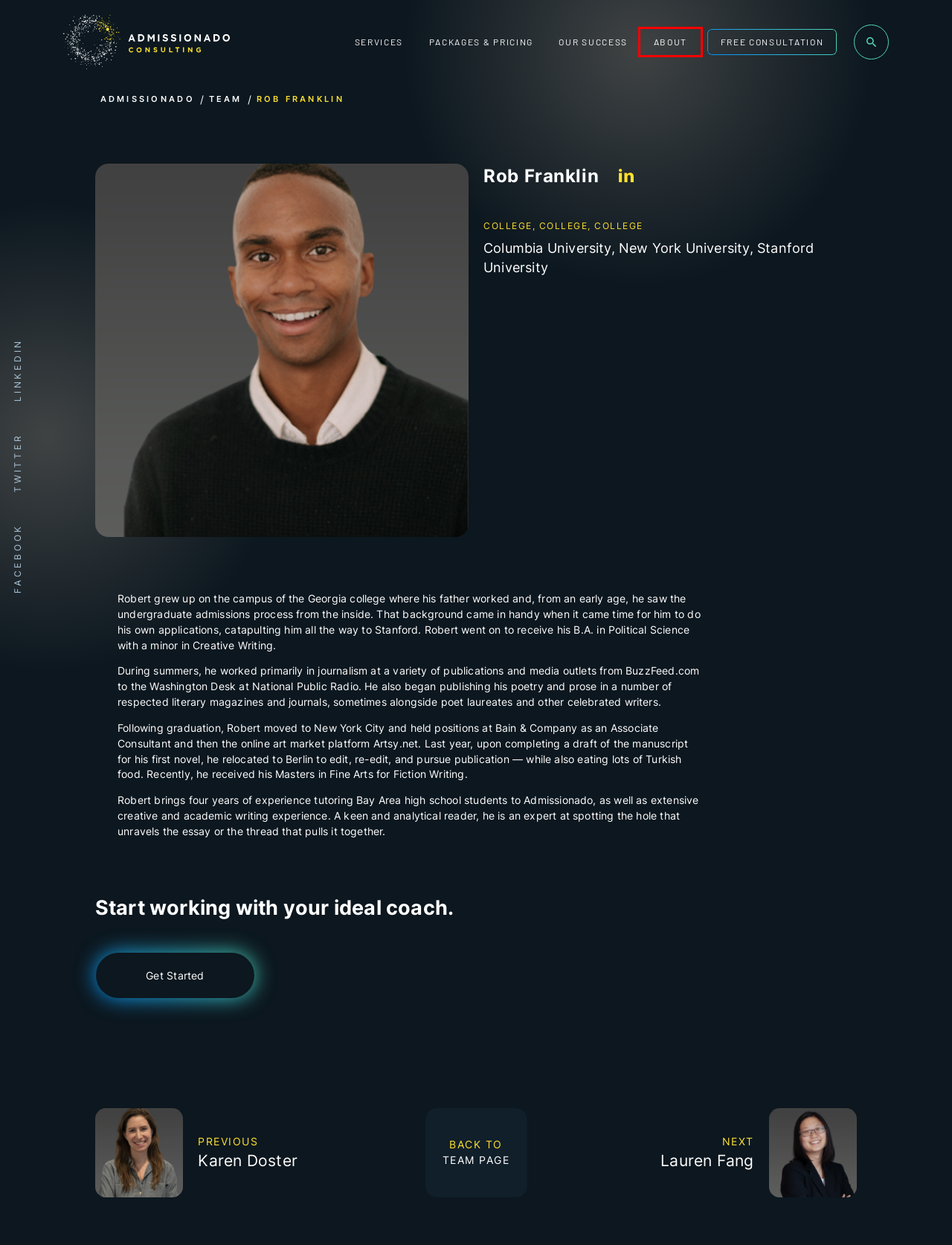Given a screenshot of a webpage with a red bounding box around an element, choose the most appropriate webpage description for the new page displayed after clicking the element within the bounding box. Here are the candidates:
A. Admissionado: Elite College & MBA Admissions Consulting : Admissionado
B. Free Consultation : Admissionado
C. Meet Our Team: The Experts at Admissionado : Admissionado
D. Admissionado Partners & Affiliates: Collaborate for Success : Admissionado
E. Lauren Fang : Admissionado
F. Privacy Policy: Safeguarding Your Data | Admissionado : Admissionado
G. Karen Doster : Admissionado
H. College Overview : Admissionado

A